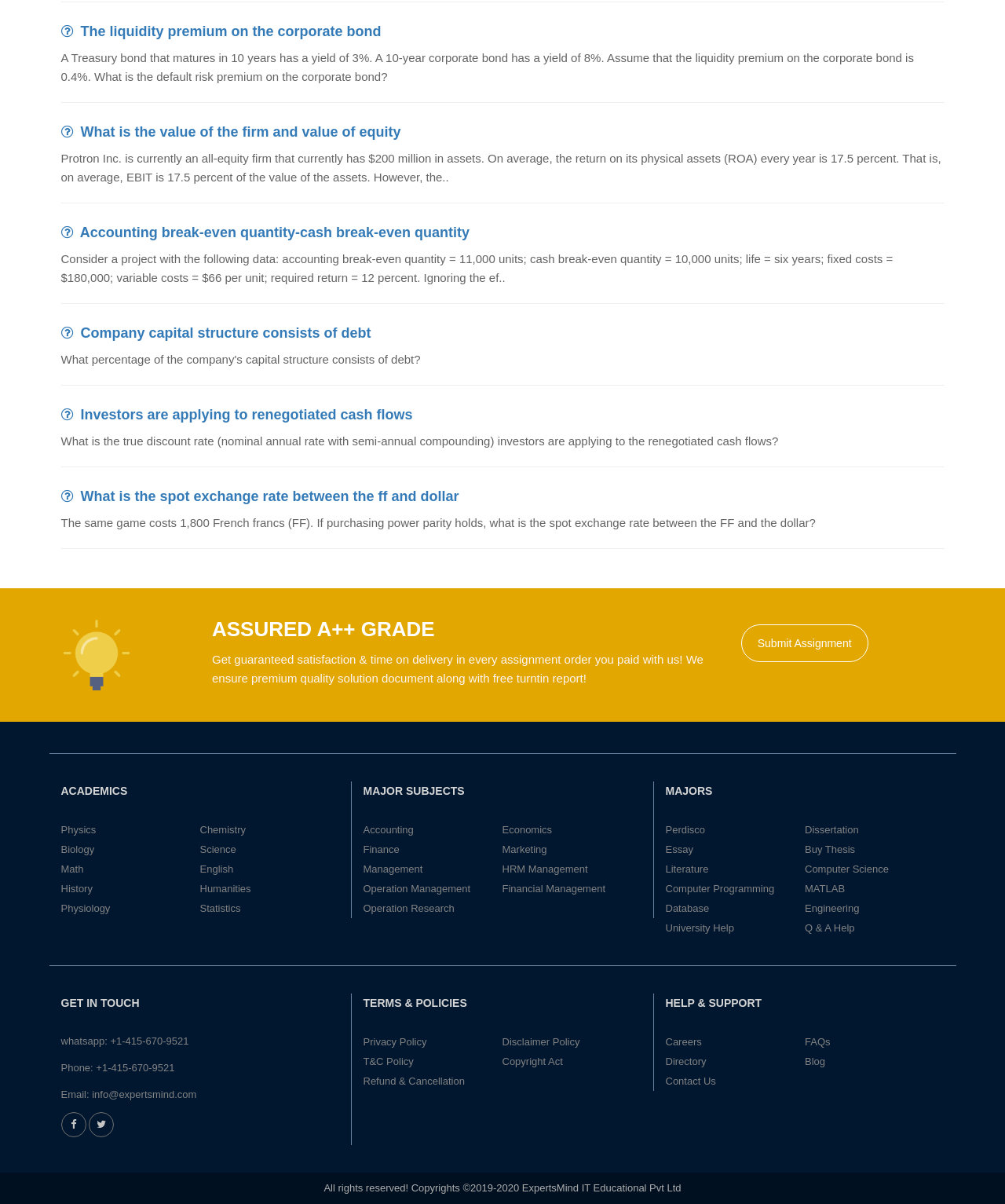Can you pinpoint the bounding box coordinates for the clickable element required for this instruction: "Get help with a dissertation"? The coordinates should be four float numbers between 0 and 1, i.e., [left, top, right, bottom].

[0.801, 0.684, 0.854, 0.694]